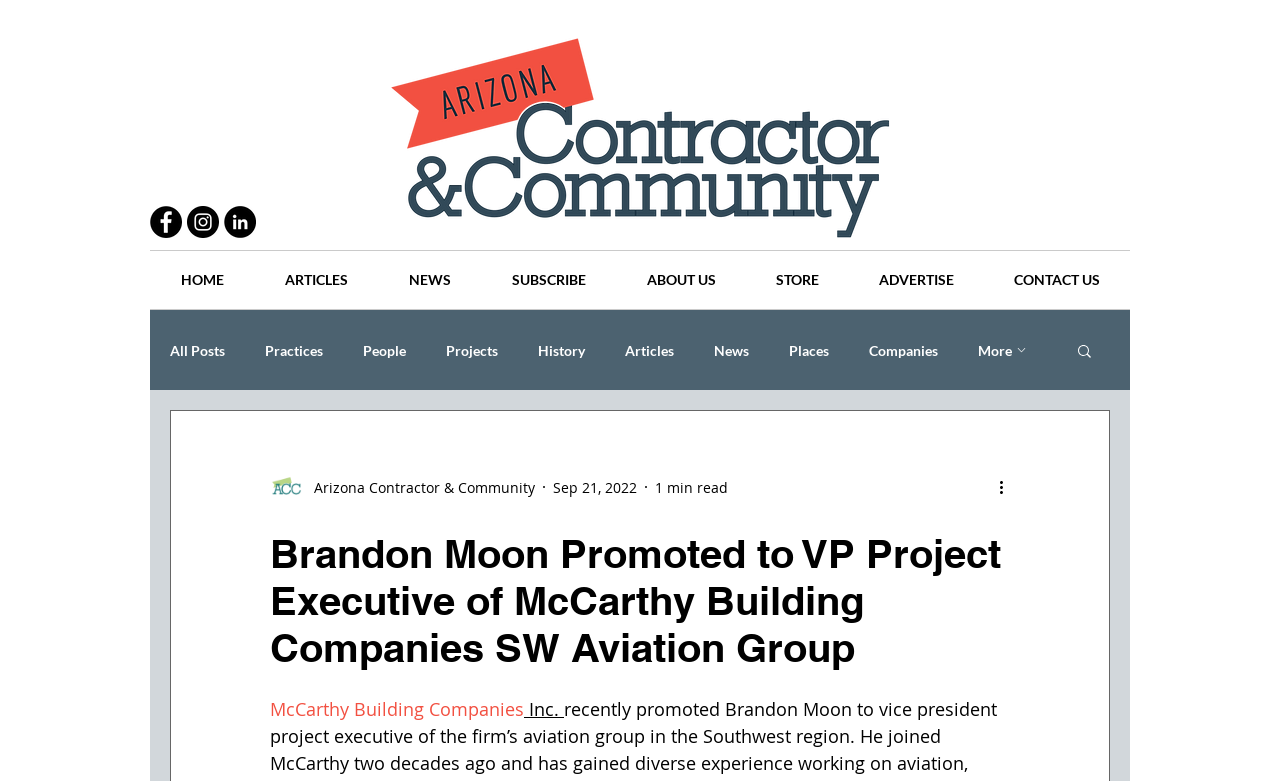Identify the bounding box coordinates for the UI element described as: "McCarthy Building Companies". The coordinates should be provided as four floats between 0 and 1: [left, top, right, bottom].

[0.211, 0.892, 0.409, 0.923]